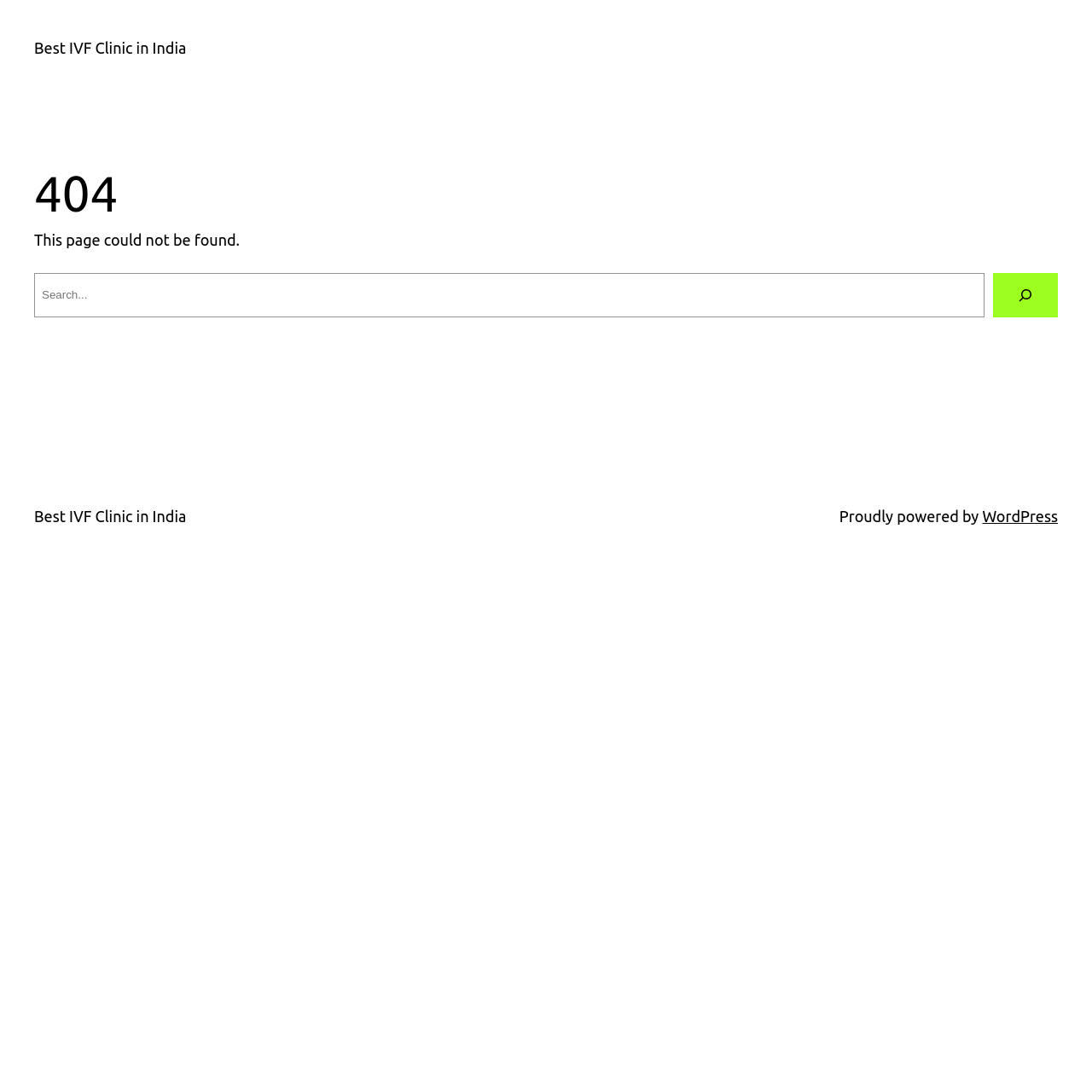What is the purpose of the search box?
Observe the image and answer the question with a one-word or short phrase response.

To search the website